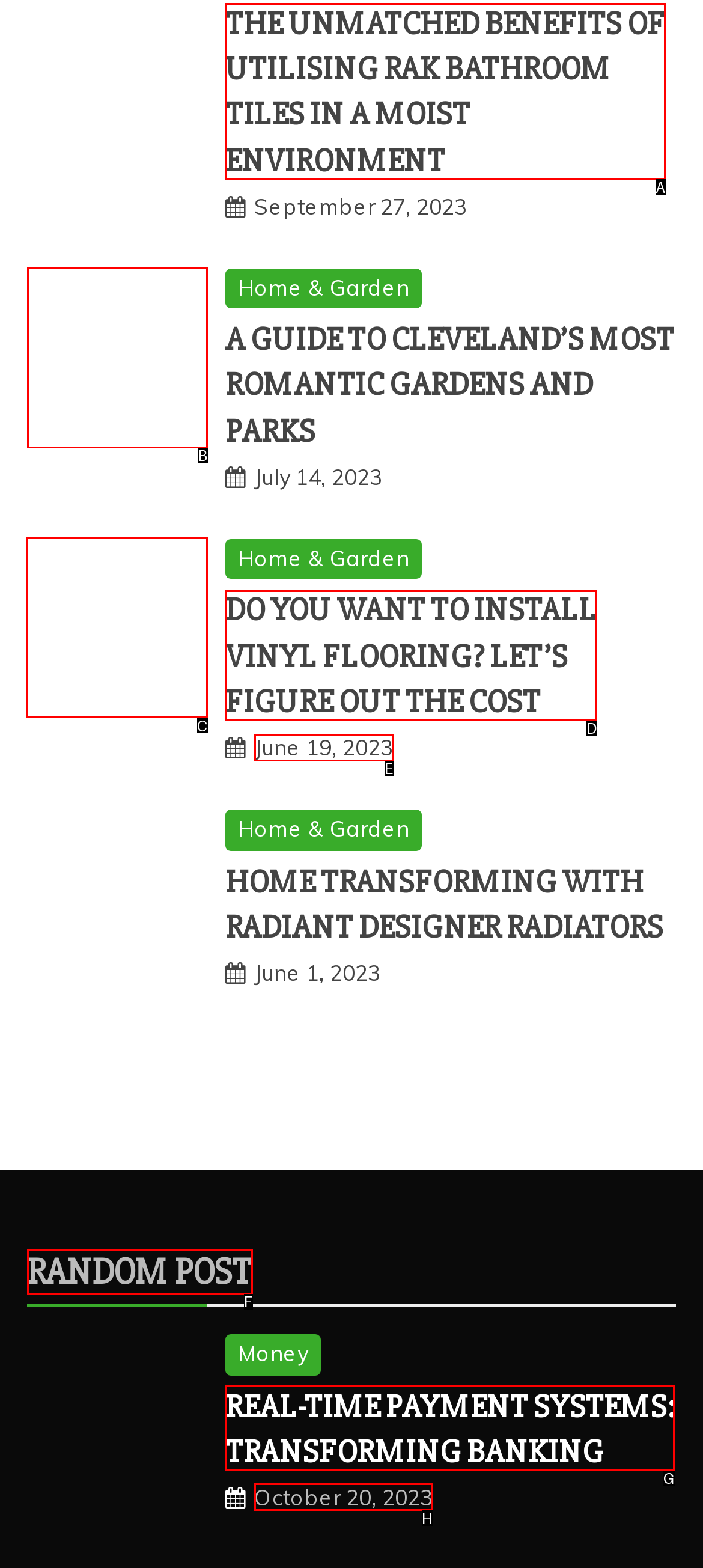Which UI element should you click on to achieve the following task: Learn about installing vinyl flooring and its cost? Provide the letter of the correct option.

C